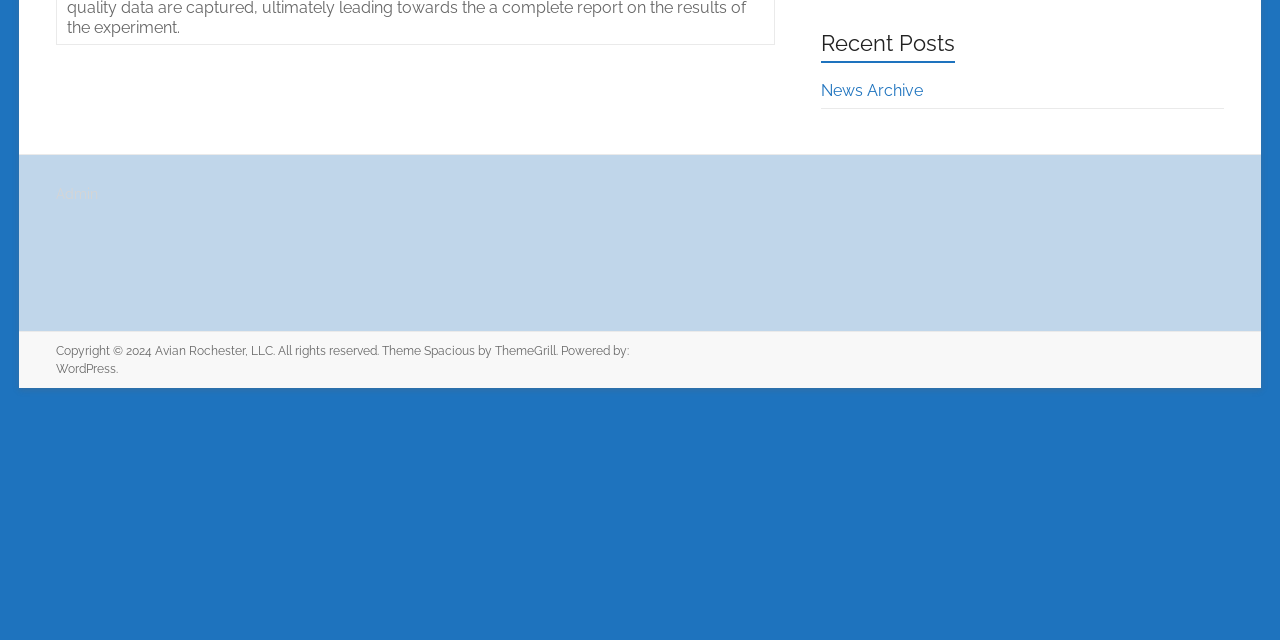Using the description: "Spacious", determine the UI element's bounding box coordinates. Ensure the coordinates are in the format of four float numbers between 0 and 1, i.e., [left, top, right, bottom].

[0.332, 0.538, 0.371, 0.559]